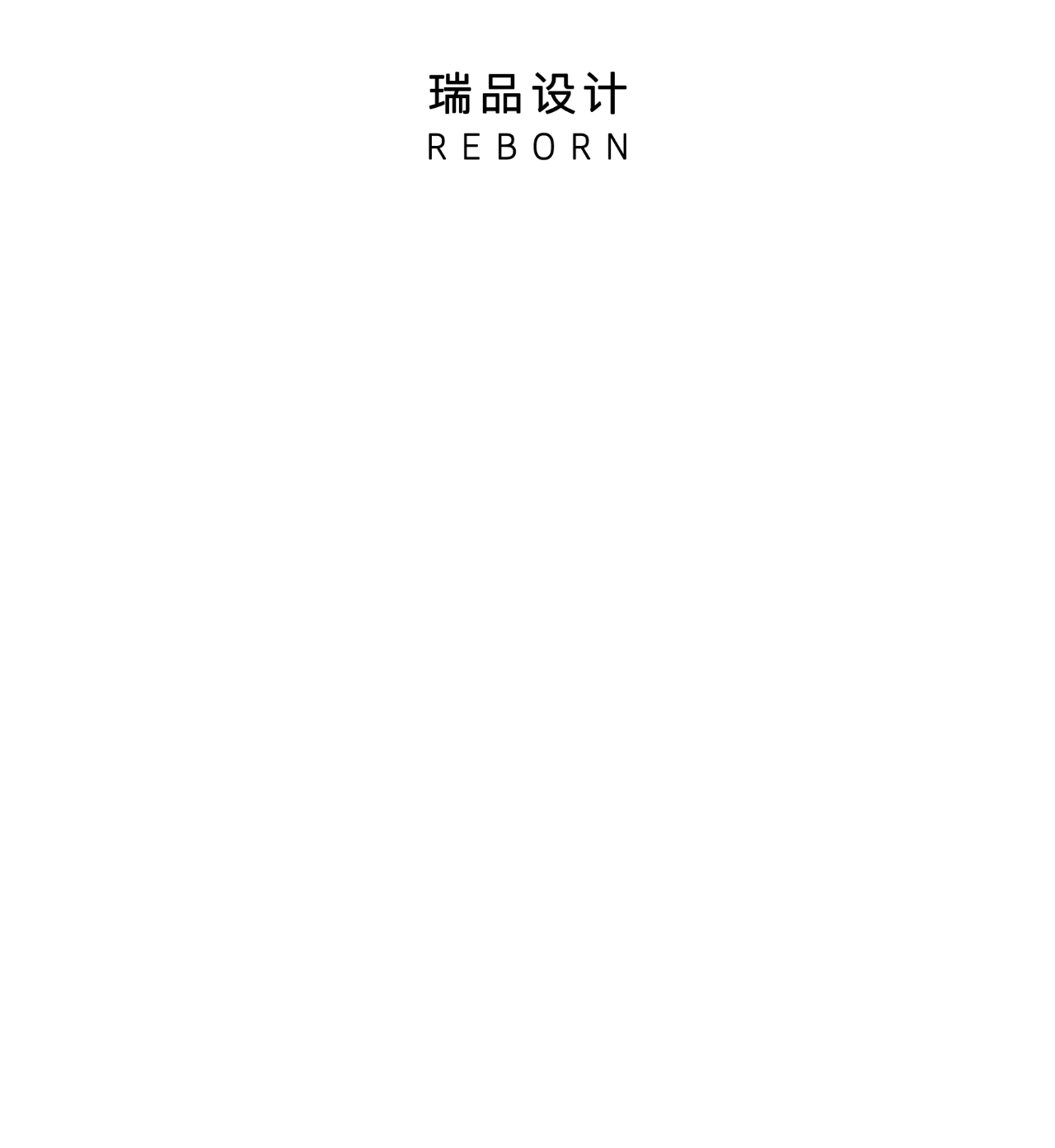What is the theme of the webpage?
Please provide a comprehensive answer based on the information in the image.

I inferred the theme of the webpage by reading the text and understanding the content, which appears to be about a design company, specifically a villa high-end design institute. The text mentions design concepts, innovation, and creativity, indicating that the theme of the webpage is design.